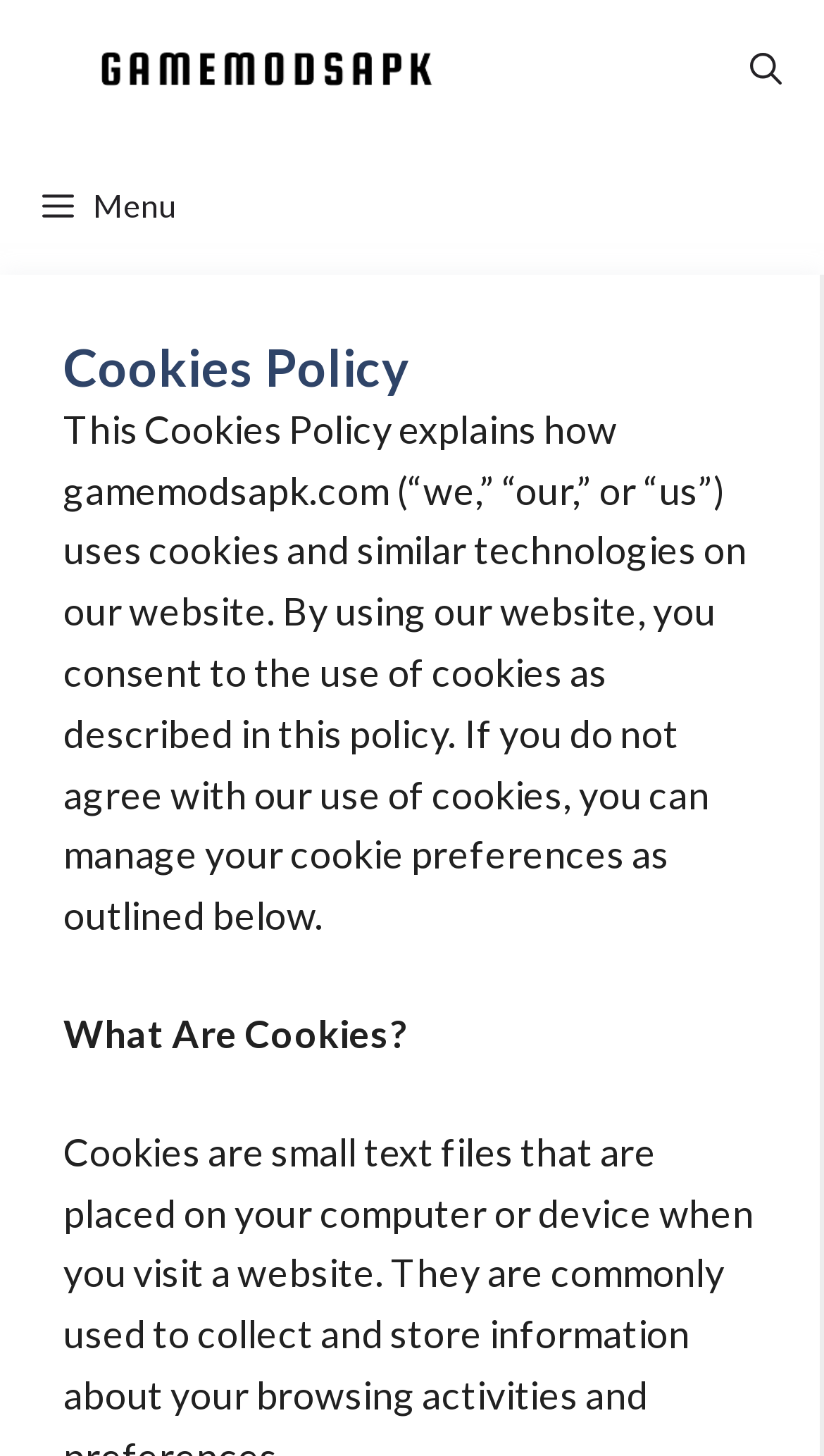Give a detailed account of the webpage.

The webpage is about the Cookies Policy of Game Mods Apk. At the top, there is a primary navigation section that spans the entire width of the page. Within this section, there is a link to "Game Mods Apk" on the left, accompanied by an image with the same name. To the right of the link, there is a "Menu" button, and further to the right, an "Open search" button.

Below the navigation section, there is a header section that occupies most of the page's width. This section contains a heading that reads "Cookies Policy". Directly below the heading, there is a paragraph of text that explains how Game Mods Apk uses cookies and similar technologies on their website. The text also mentions that by using the website, users consent to the use of cookies as described in the policy.

Further down, there is a subheading that reads "What Are Cookies?". This subheading is positioned below the paragraph of text, and is aligned to the left.